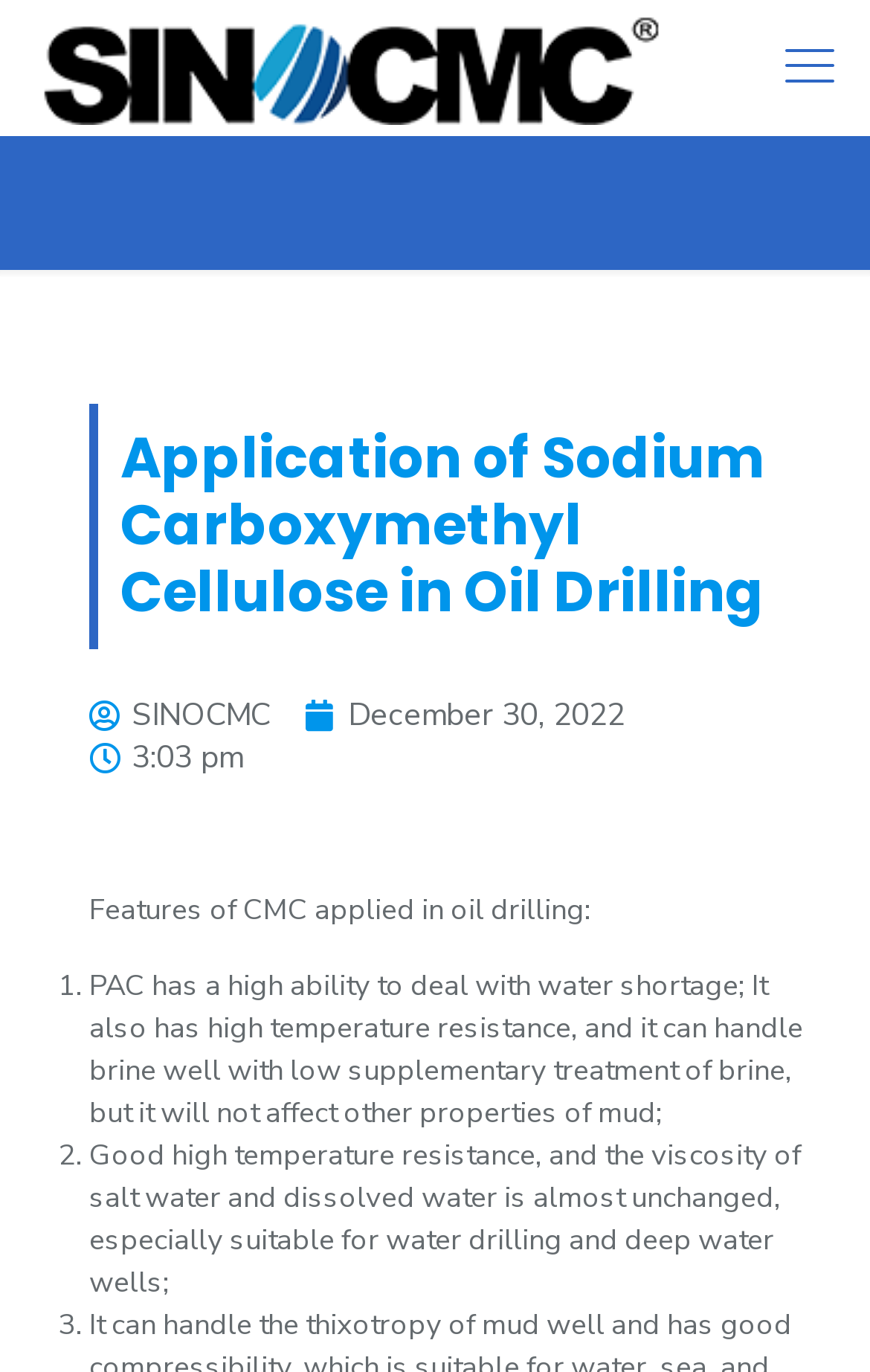Determine the bounding box for the UI element that matches this description: "parent_node: HANDGUN SEMI-AUTO aria-label="Previous"".

None